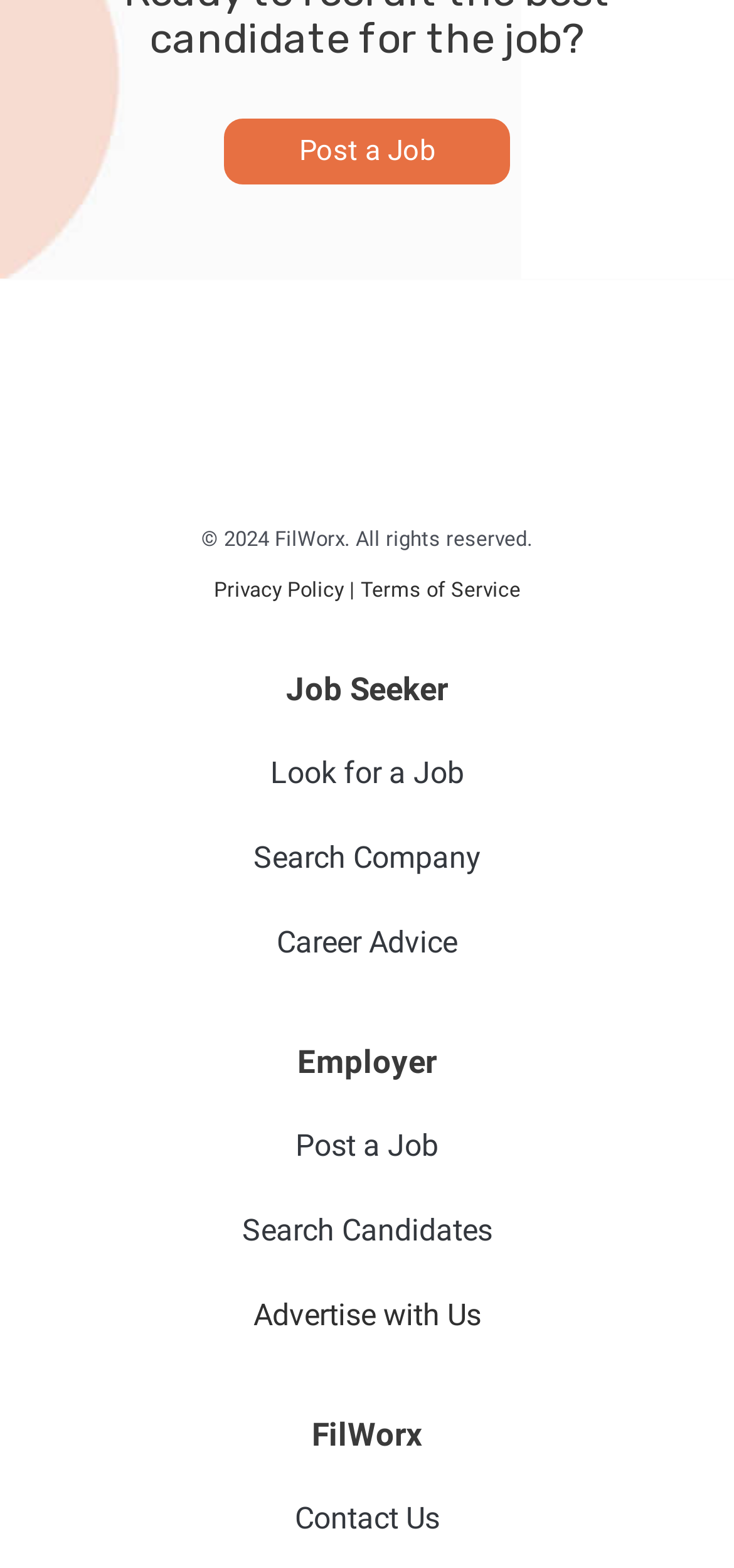What is the text between 'Privacy Policy' and 'Terms of Service'?
Answer the question with as much detail as you can, using the image as a reference.

The text between 'Privacy Policy' and 'Terms of Service' is a StaticText element '|' with a bounding box of [0.468, 0.369, 0.491, 0.384].